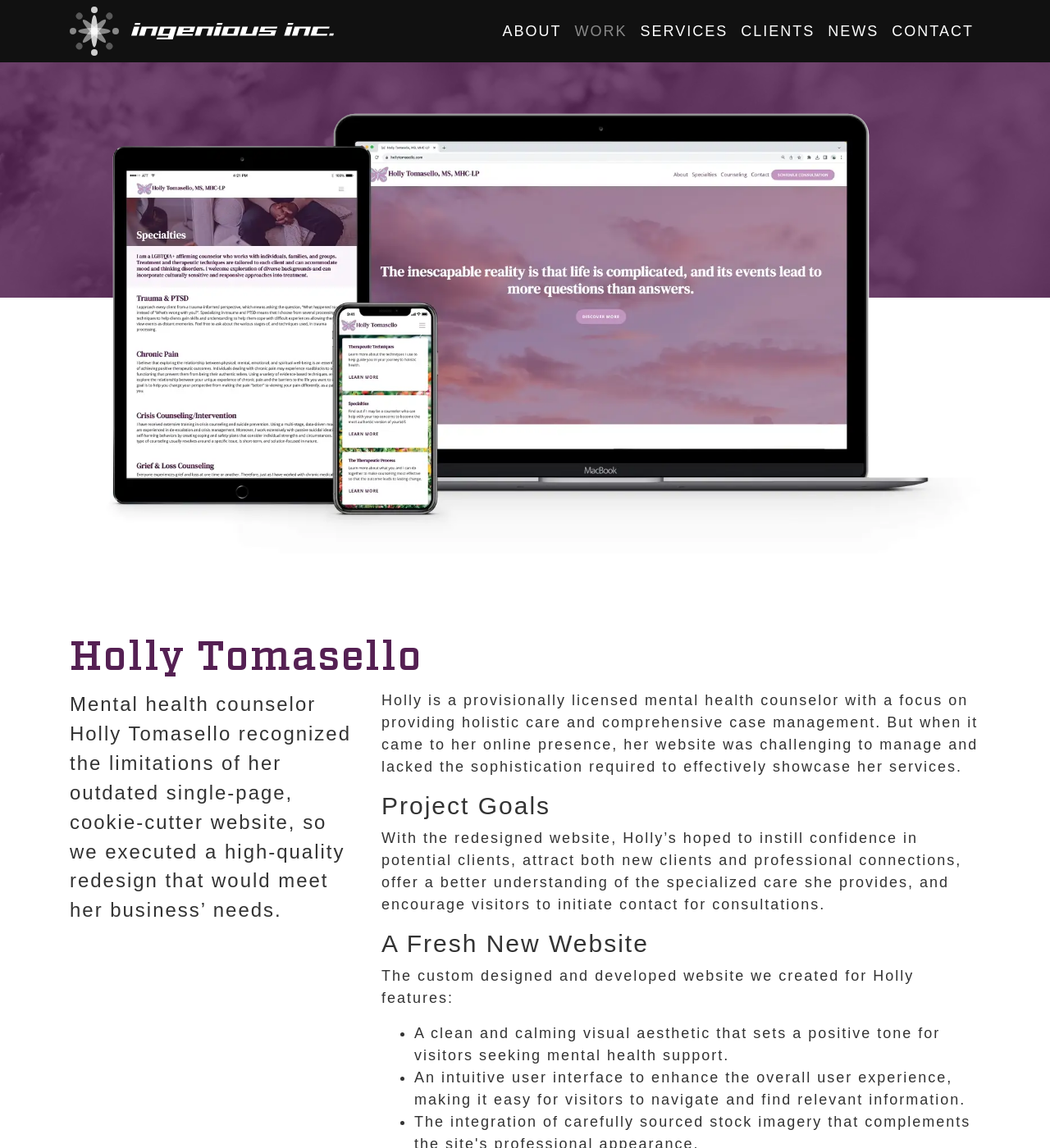Answer briefly with one word or phrase:
What is the focus of Holly's care?

Holistic care